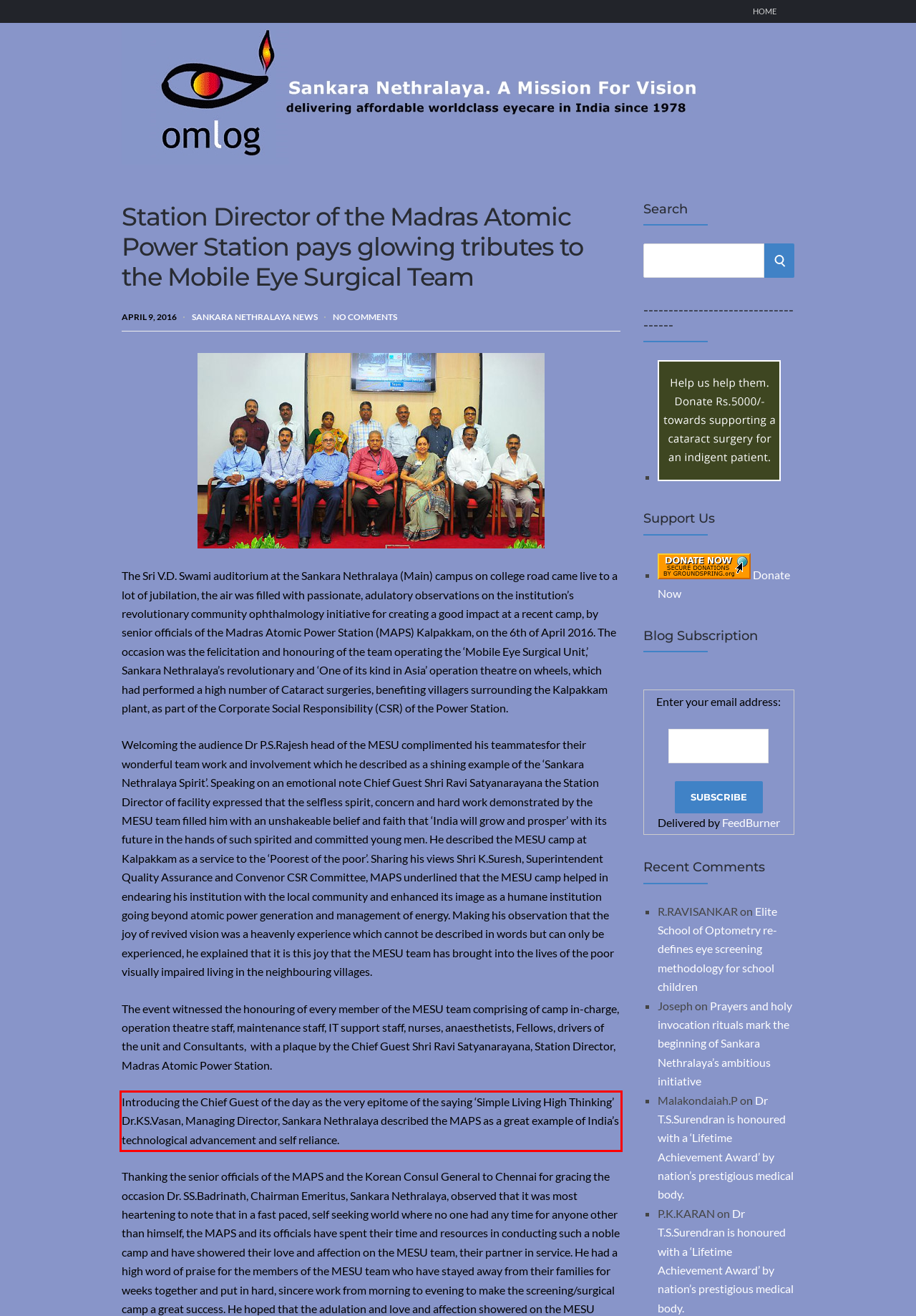Please analyze the provided webpage screenshot and perform OCR to extract the text content from the red rectangle bounding box.

Introducing the Chief Guest of the day as the very epitome of the saying ‘Simple Living High Thinking’ Dr.KS.Vasan, Managing Director, Sankara Nethralaya described the MAPS as a great example of India’s technological advancement and self reliance.